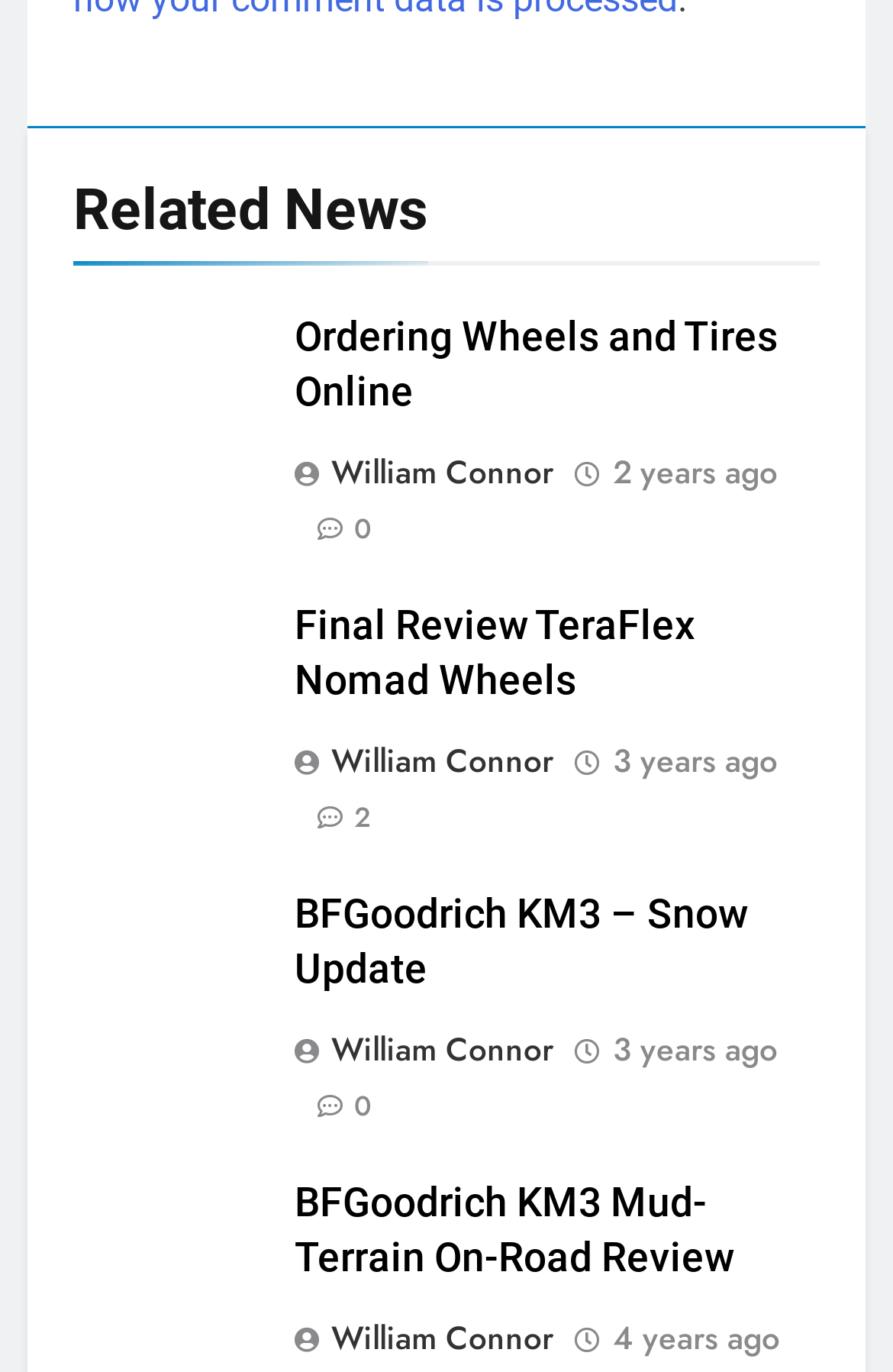Who is the author of the first article?
Please use the image to provide a one-word or short phrase answer.

William Connor